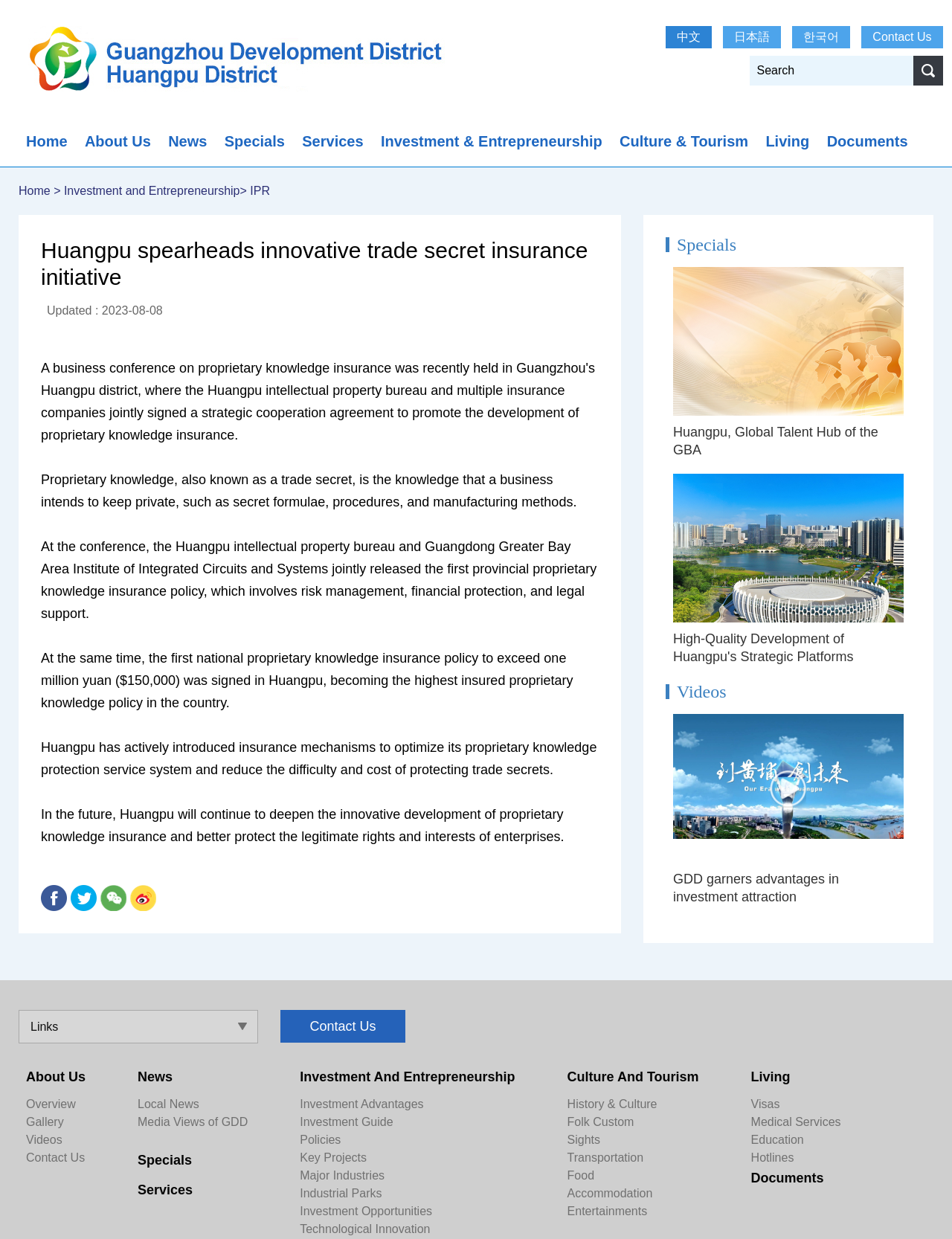Find the bounding box coordinates of the clickable element required to execute the following instruction: "Click the 'Home' link". Provide the coordinates as four float numbers between 0 and 1, i.e., [left, top, right, bottom].

[0.027, 0.096, 0.071, 0.133]